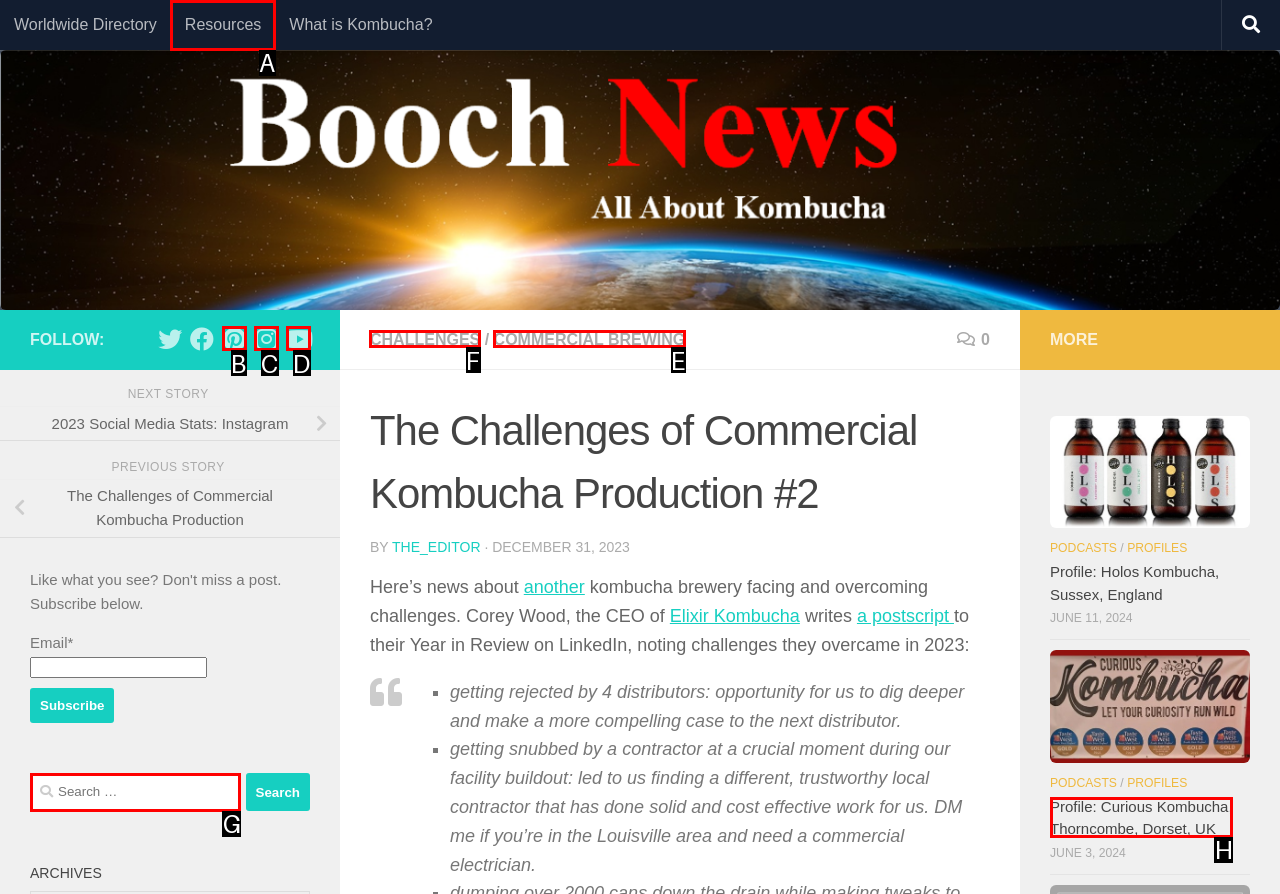Tell me which UI element to click to fulfill the given task: Click on the 'CHALLENGES' link. Respond with the letter of the correct option directly.

F